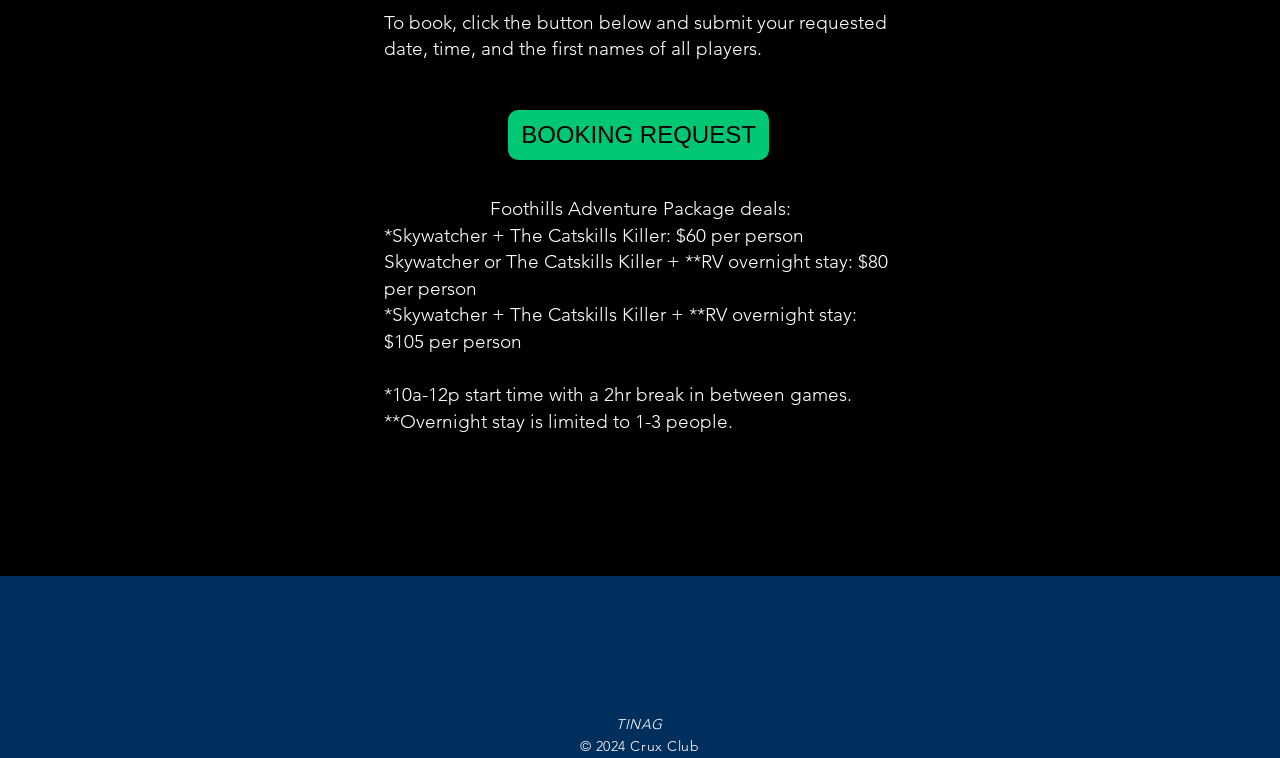How many people can stay overnight in the RV?
Can you provide an in-depth and detailed response to the question?

The webpage mentions that the overnight stay is limited to 1-3 people, as stated in the StaticText element with the text '**Overnight stay is limited to 1-3 people'.